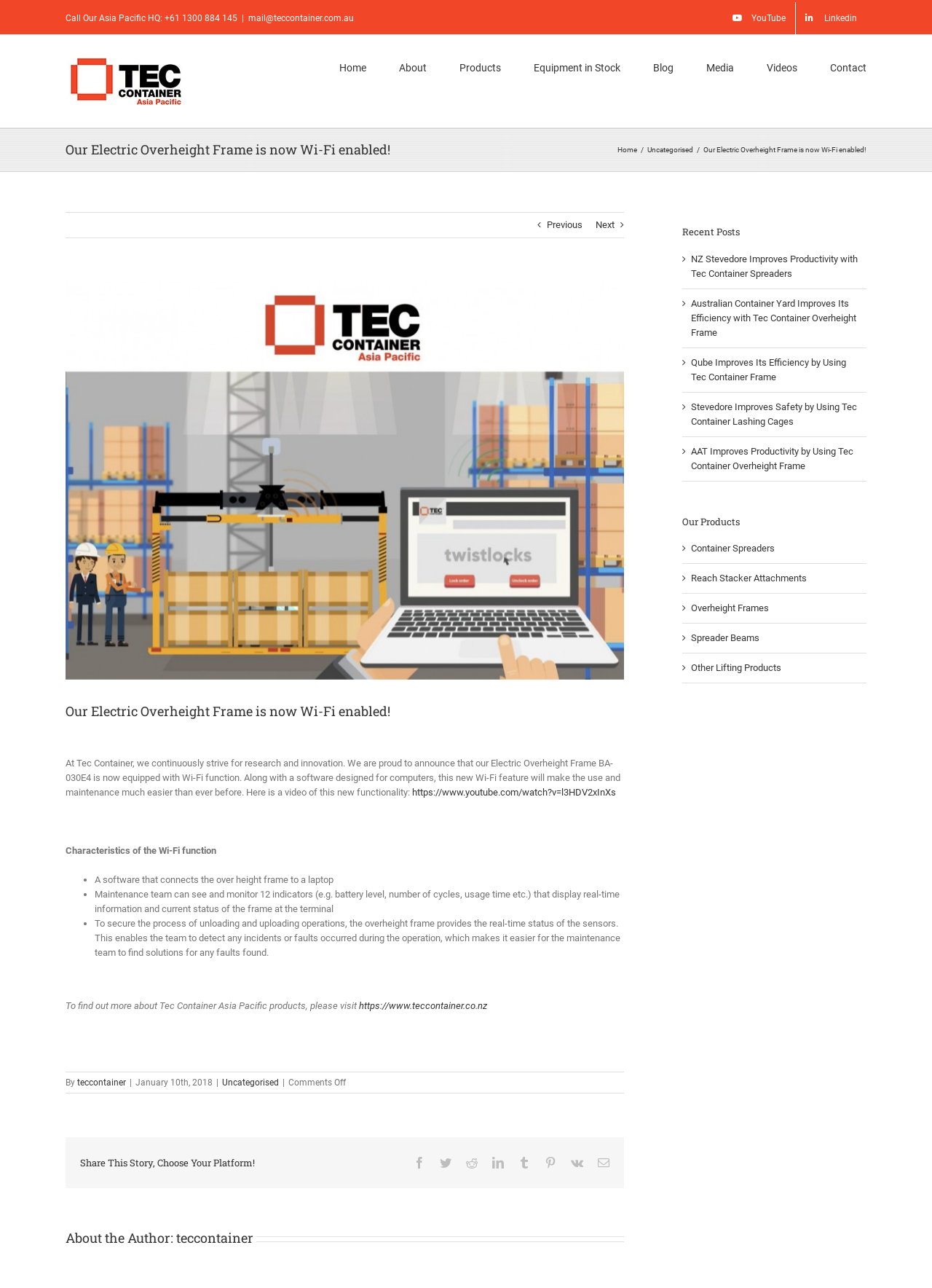Determine the bounding box for the UI element described here: "View Larger Image".

[0.07, 0.219, 0.67, 0.527]